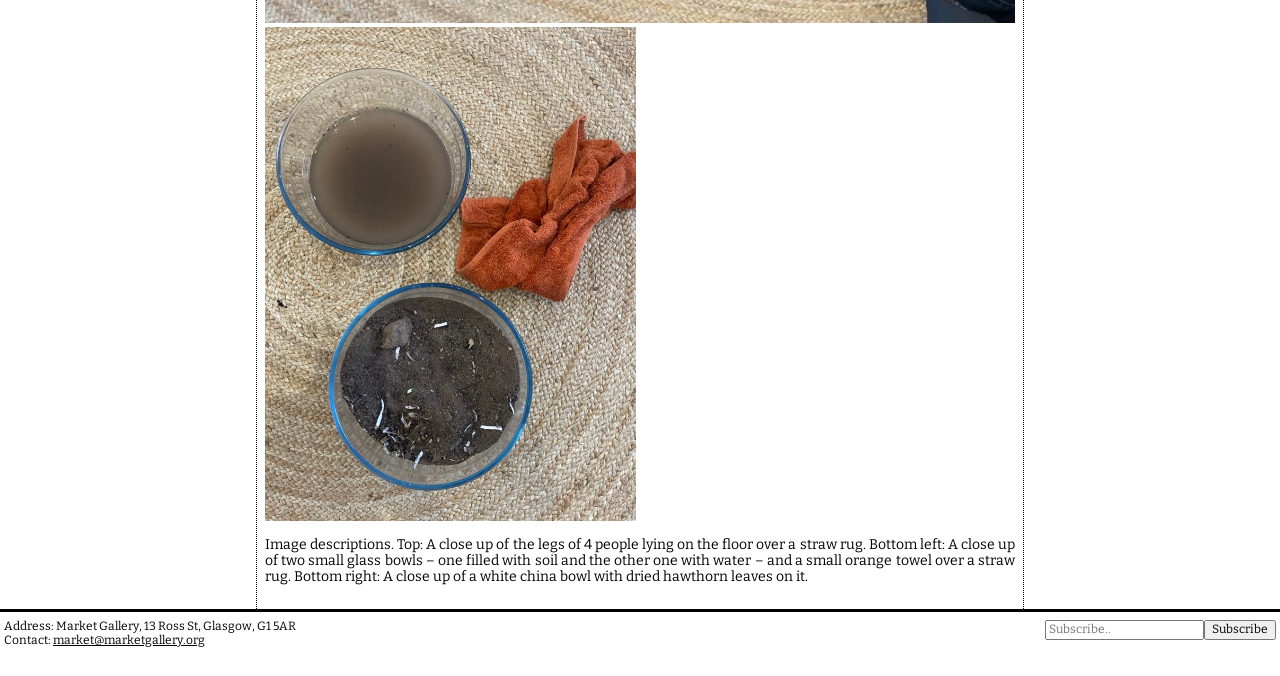Use a single word or phrase to answer this question: 
What is the theme of the images on the webpage?

Nature